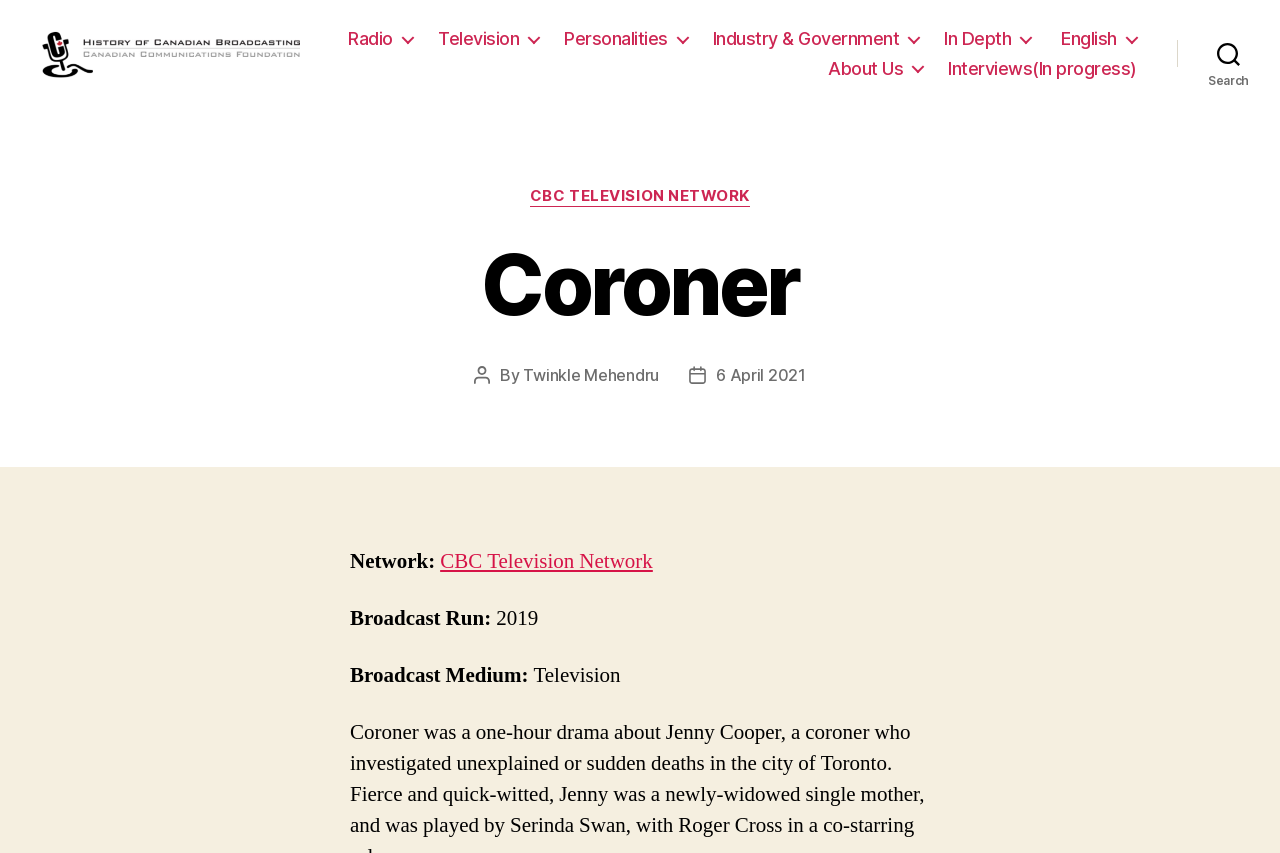Identify the bounding box of the HTML element described as: "In Depth".

[0.82, 0.039, 0.888, 0.064]